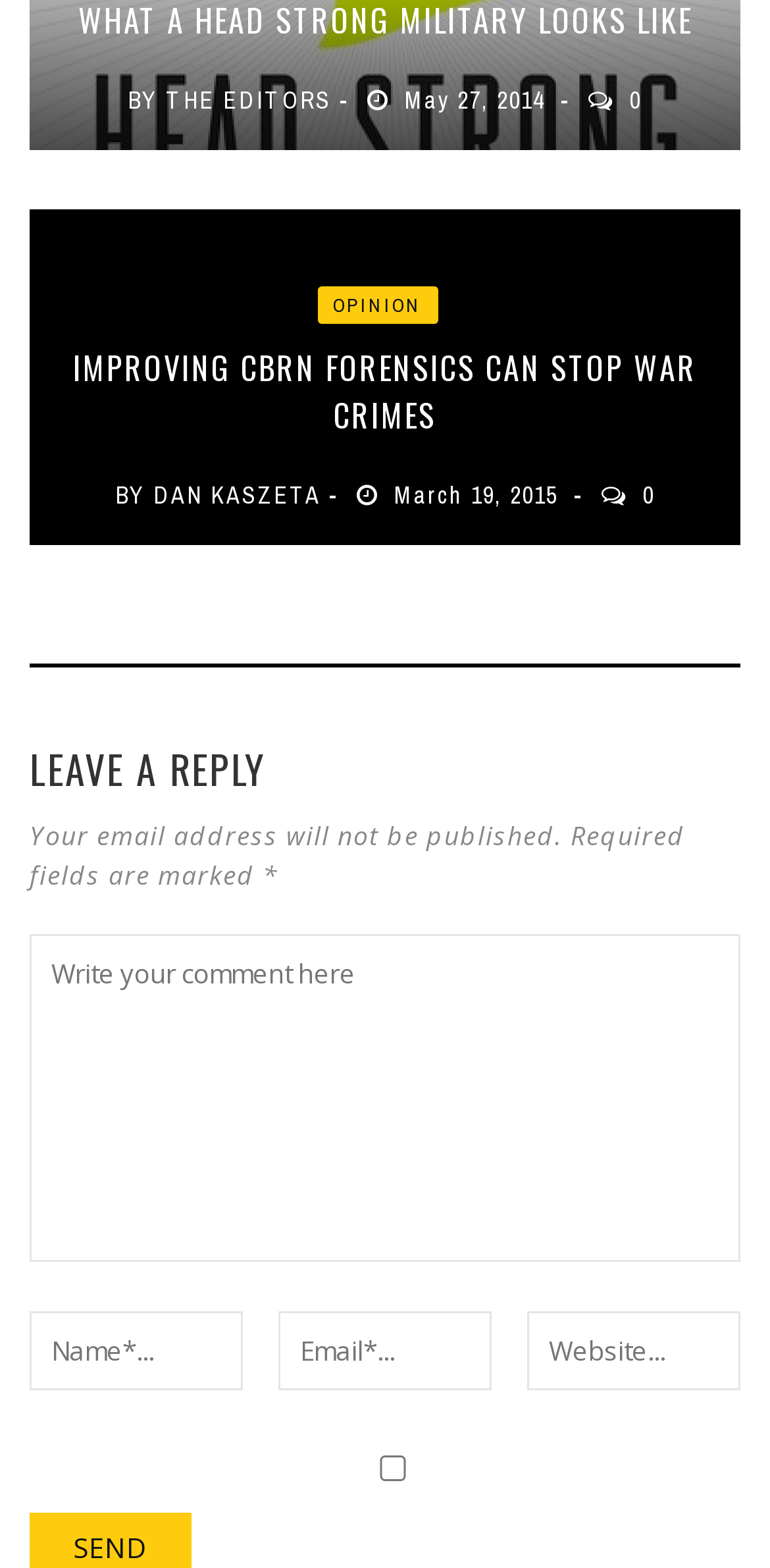Use a single word or phrase to answer the question:
What is the date of the article 'IMPROVING CBRN FORENSICS CAN STOP WAR CRIMES'?

May 27, 2014